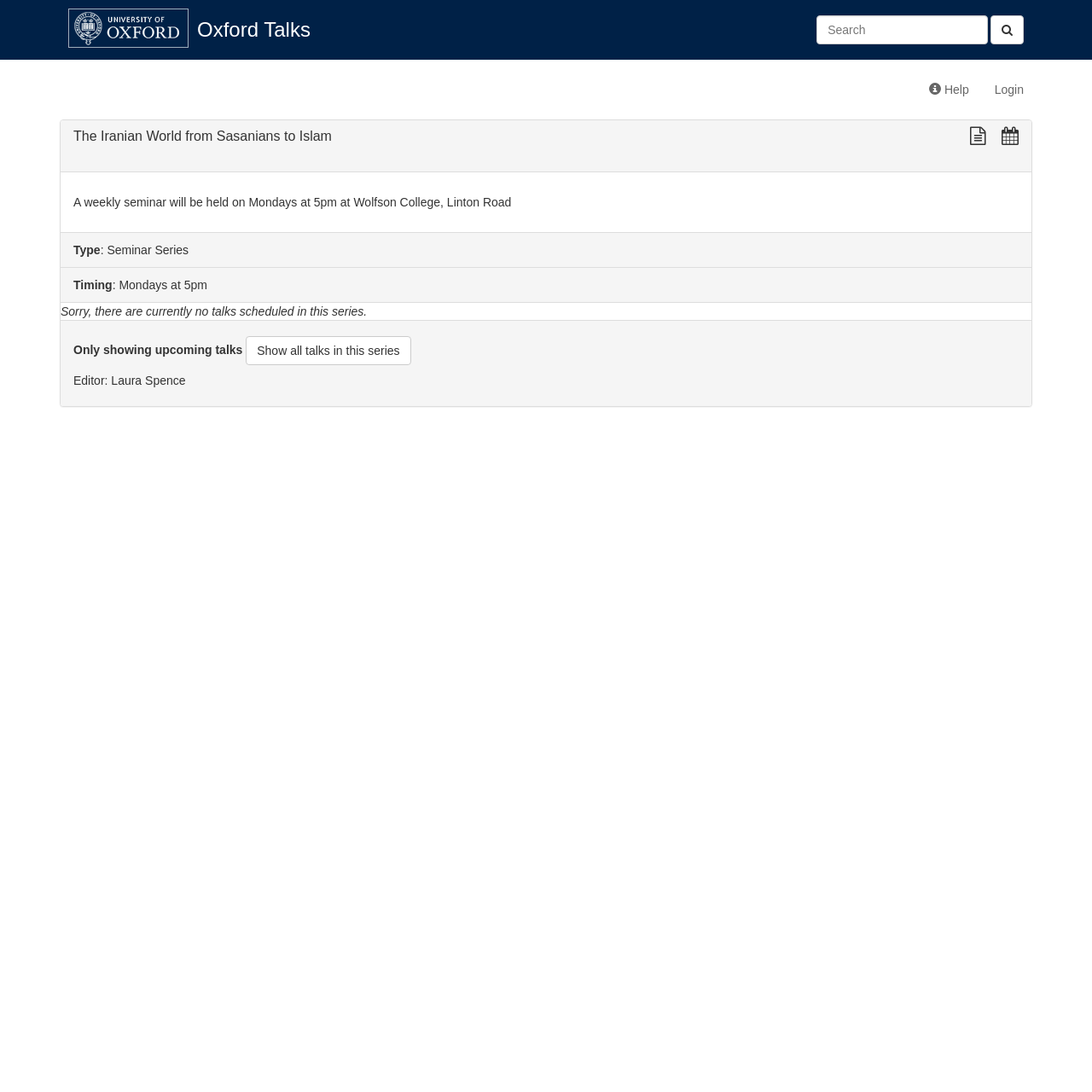Respond with a single word or phrase for the following question: 
How many talks are currently scheduled in this series?

None